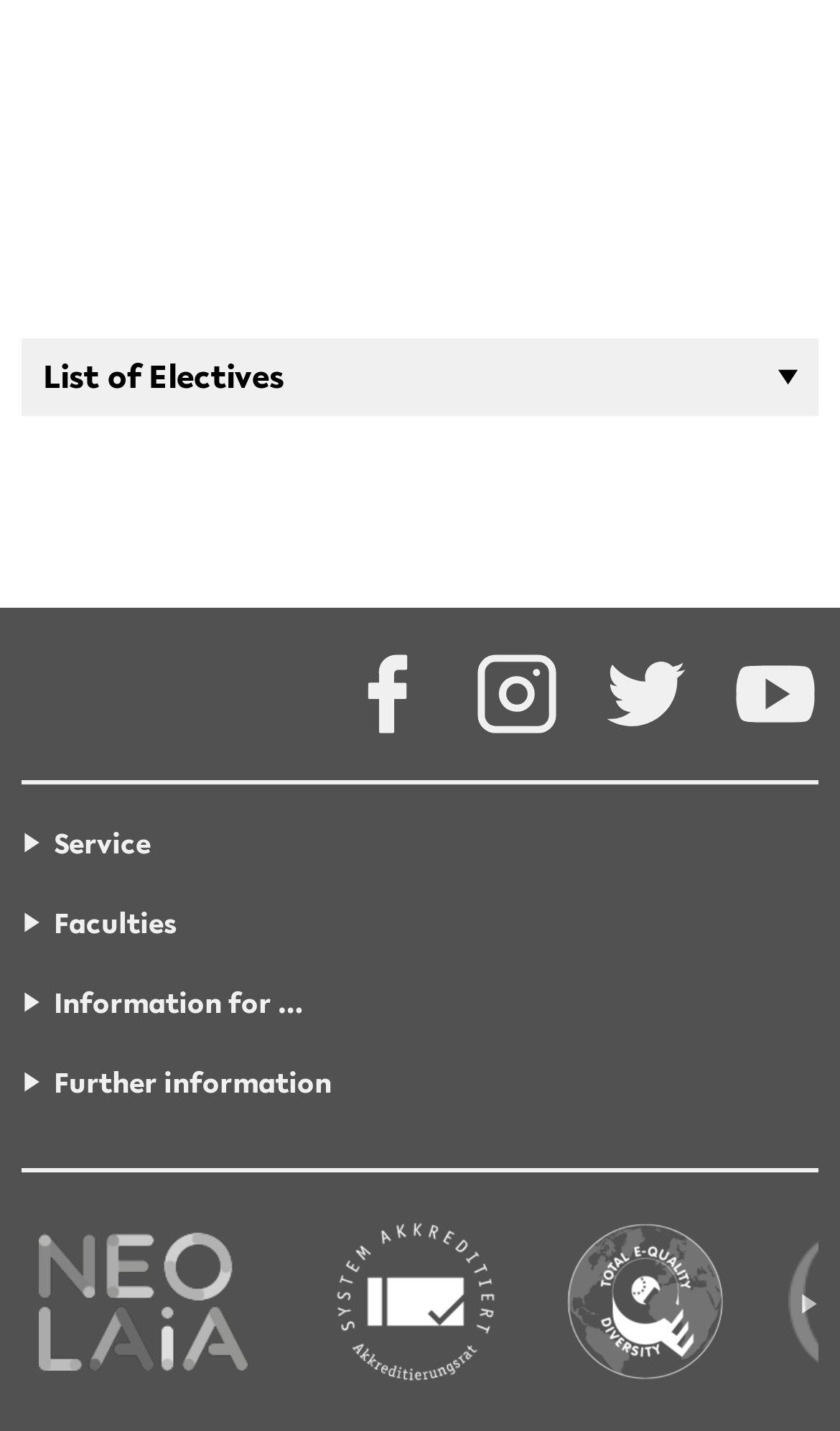Could you please study the image and provide a detailed answer to the question:
What is the first social link?

The first social link is Facebook, which is located at the top of the webpage, in the navigation section labeled 'social links', with a bounding box of [0.41, 0.456, 0.513, 0.516].